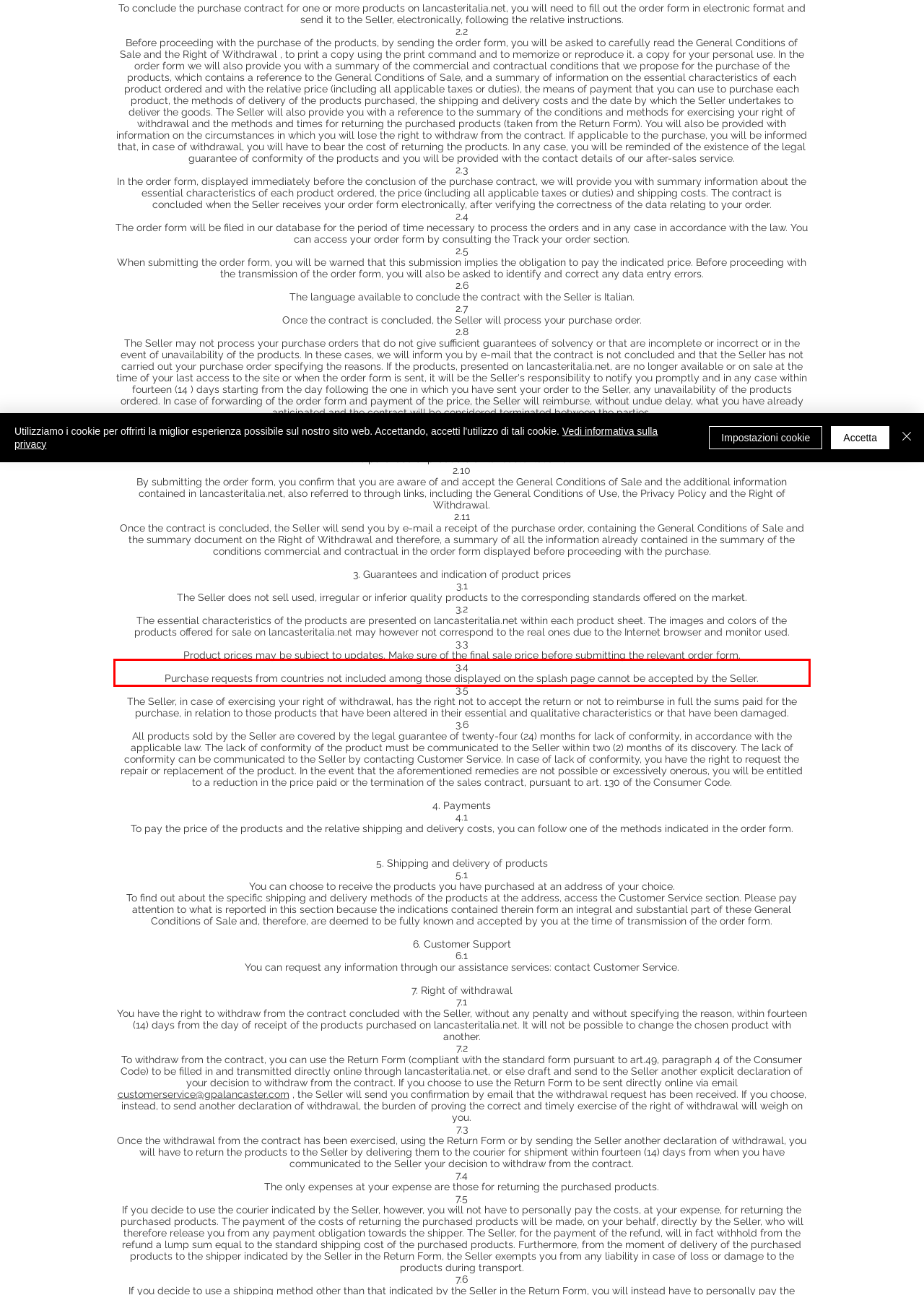Within the screenshot of the webpage, locate the red bounding box and use OCR to identify and provide the text content inside it.

3.4 Purchase requests from countries not included among those displayed on the splash page cannot be accepted by the Seller.